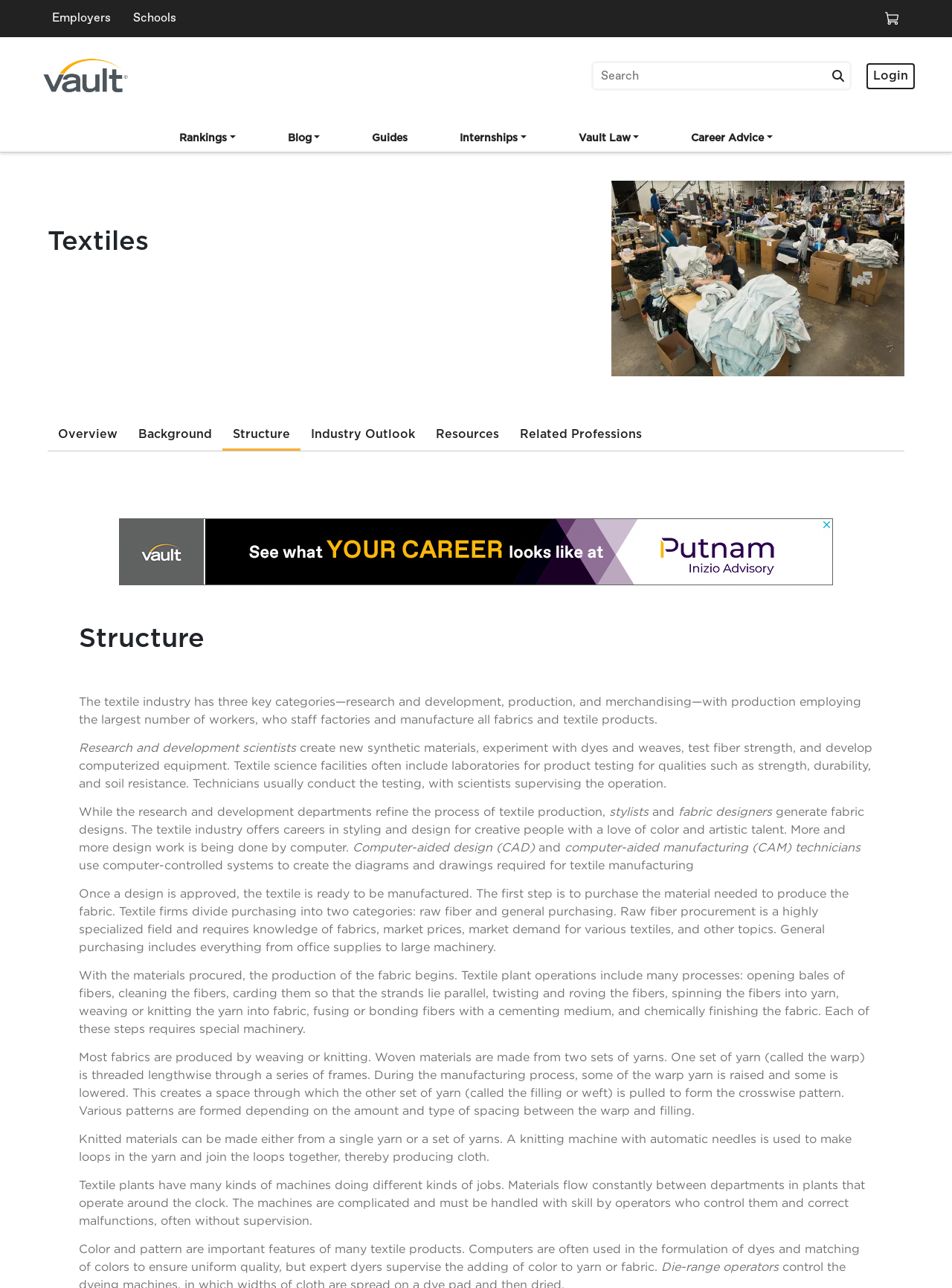Please identify the bounding box coordinates of the area that needs to be clicked to follow this instruction: "Go to the Home page".

None